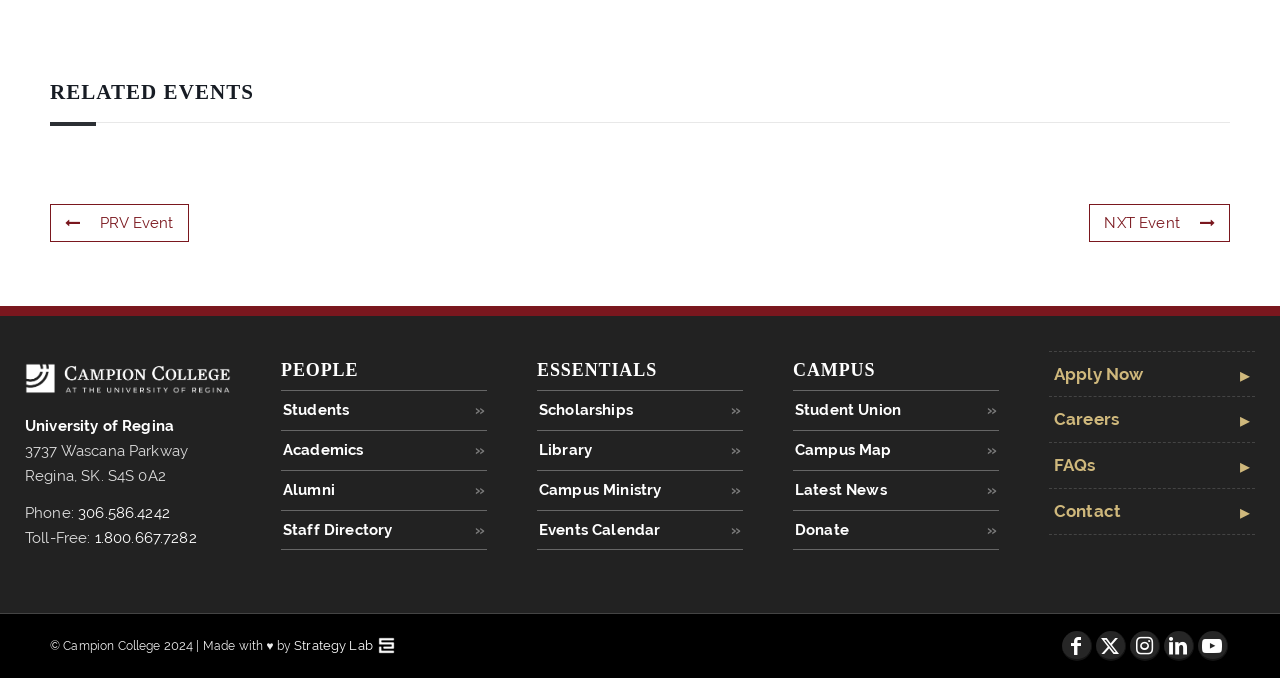Please find the bounding box for the UI element described by: "Campus Ministry".

[0.42, 0.693, 0.58, 0.752]